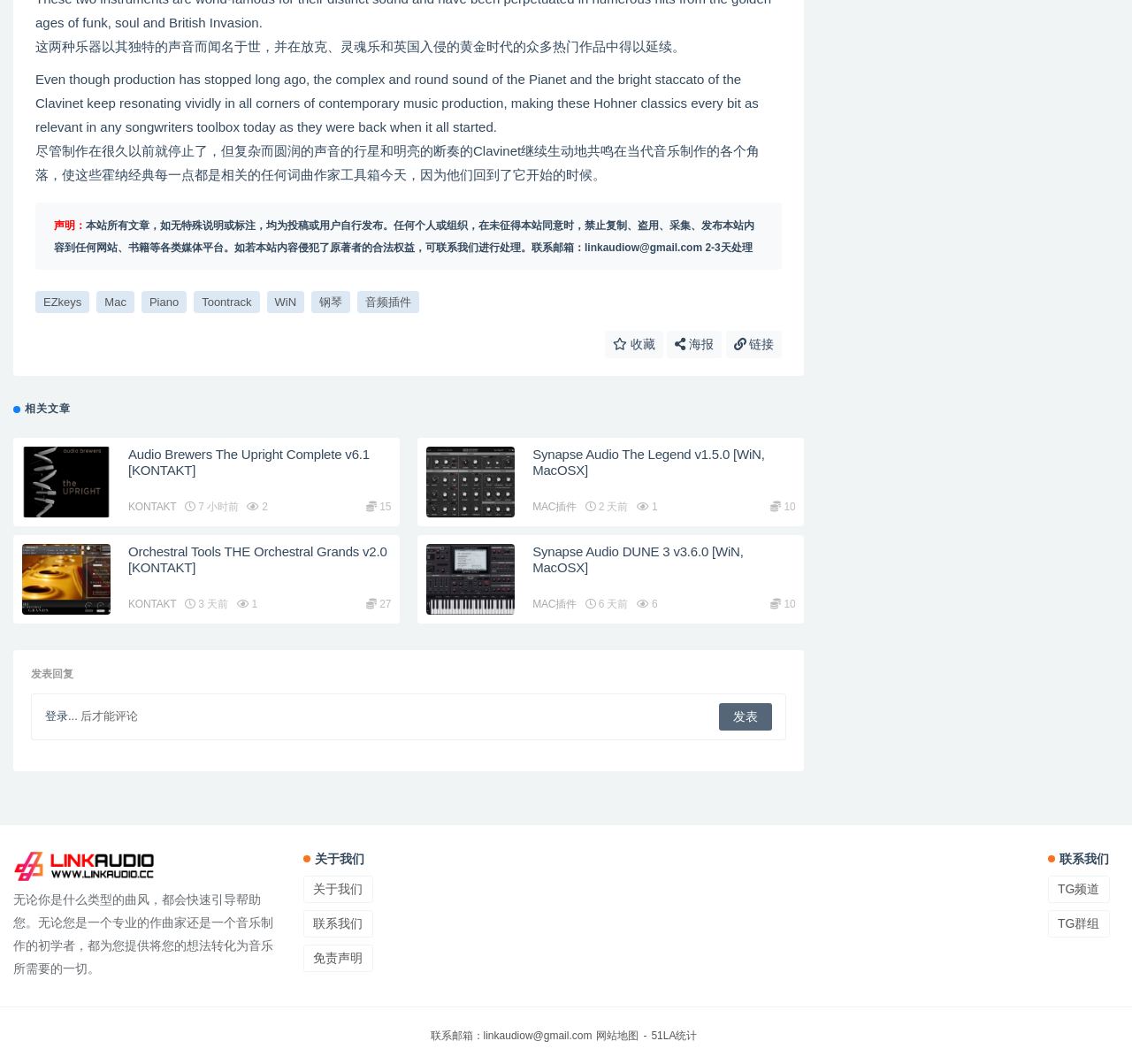Determine the bounding box coordinates of the element that should be clicked to execute the following command: "Click on the 'ADVENTURE' link".

None